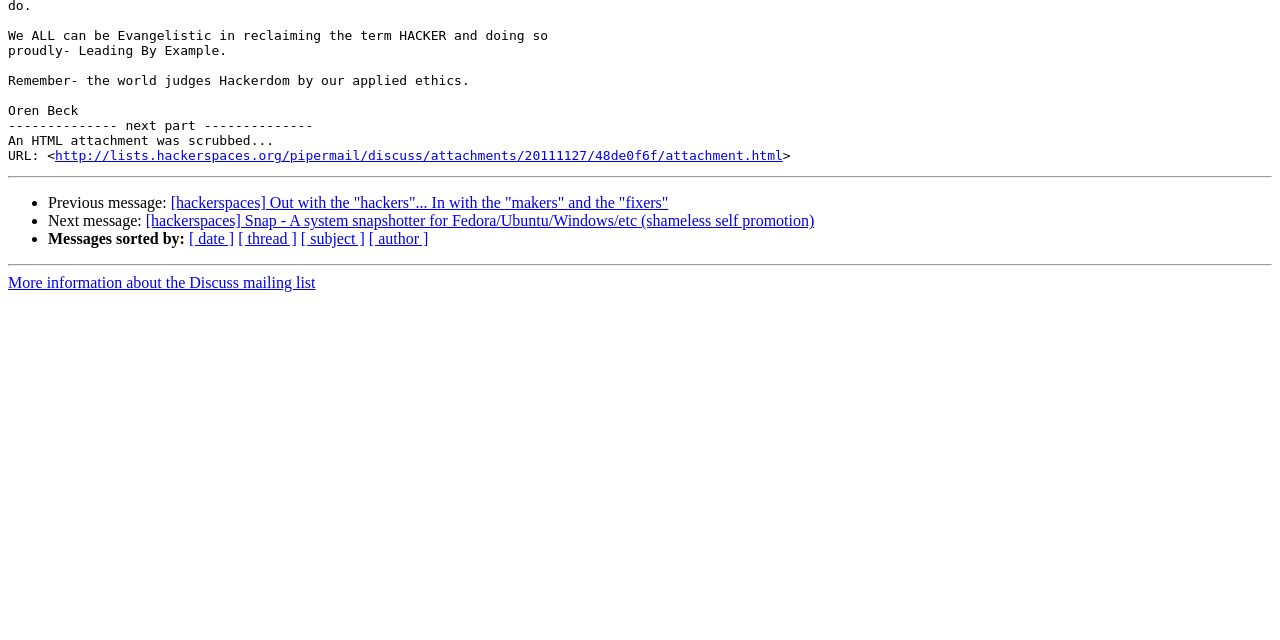Find the bounding box coordinates for the UI element whose description is: "title="Consumer Articles"". The coordinates should be four float numbers between 0 and 1, in the format [left, top, right, bottom].

None